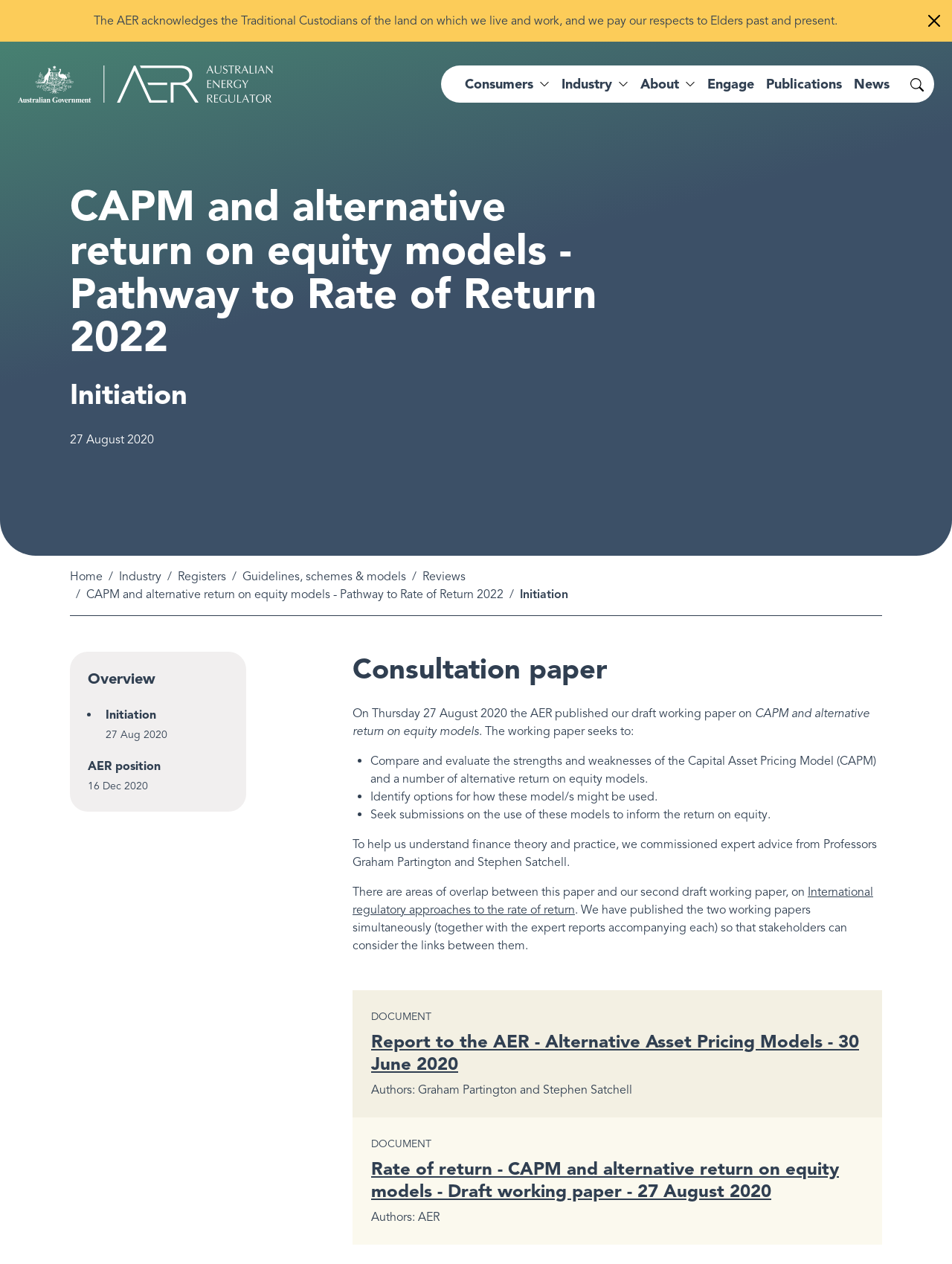Provide a brief response to the question below using a single word or phrase: 
What is the date of the draft working paper?

27 August 2020